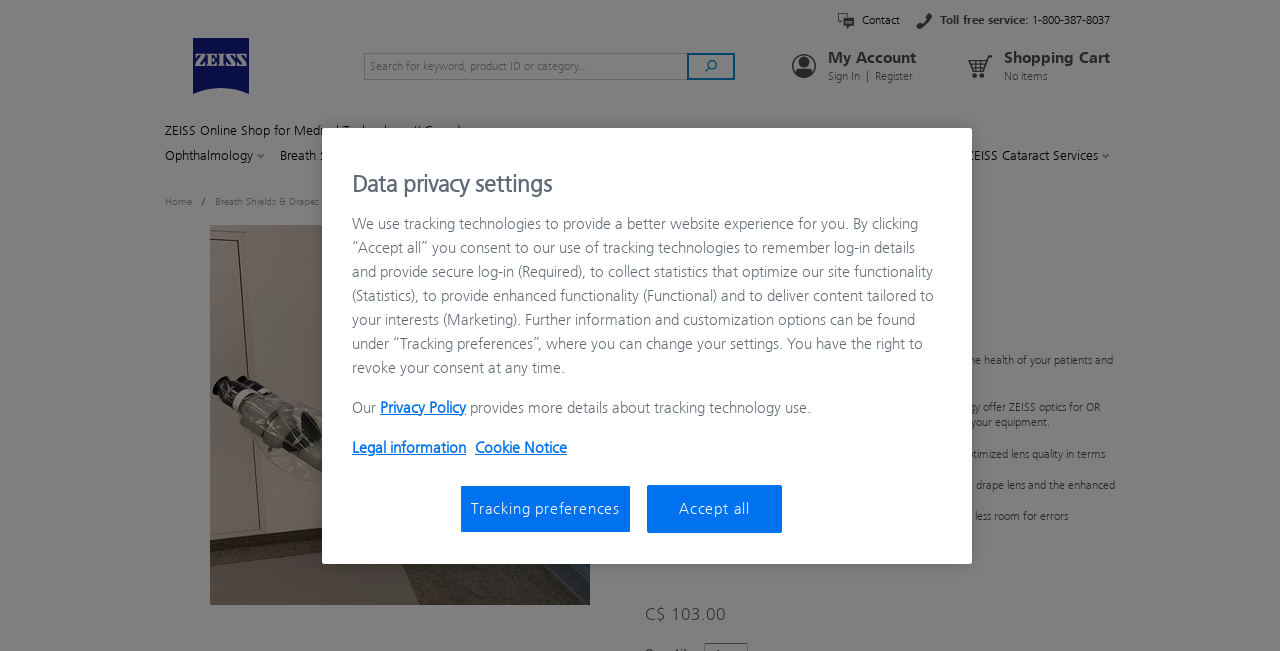Please provide a comprehensive answer to the question based on the screenshot: What is the purpose of ZEISS Surgical Microscope Drapes?

I found this information by reading the text on the webpage, which states 'Protecting your vision... For surgical draping, fulfilling your hygiene protocols and protecting the health of your patients and your team is your first priority.' This suggests that the purpose of ZEISS Surgical Microscope Drapes is to protect both vision and health.